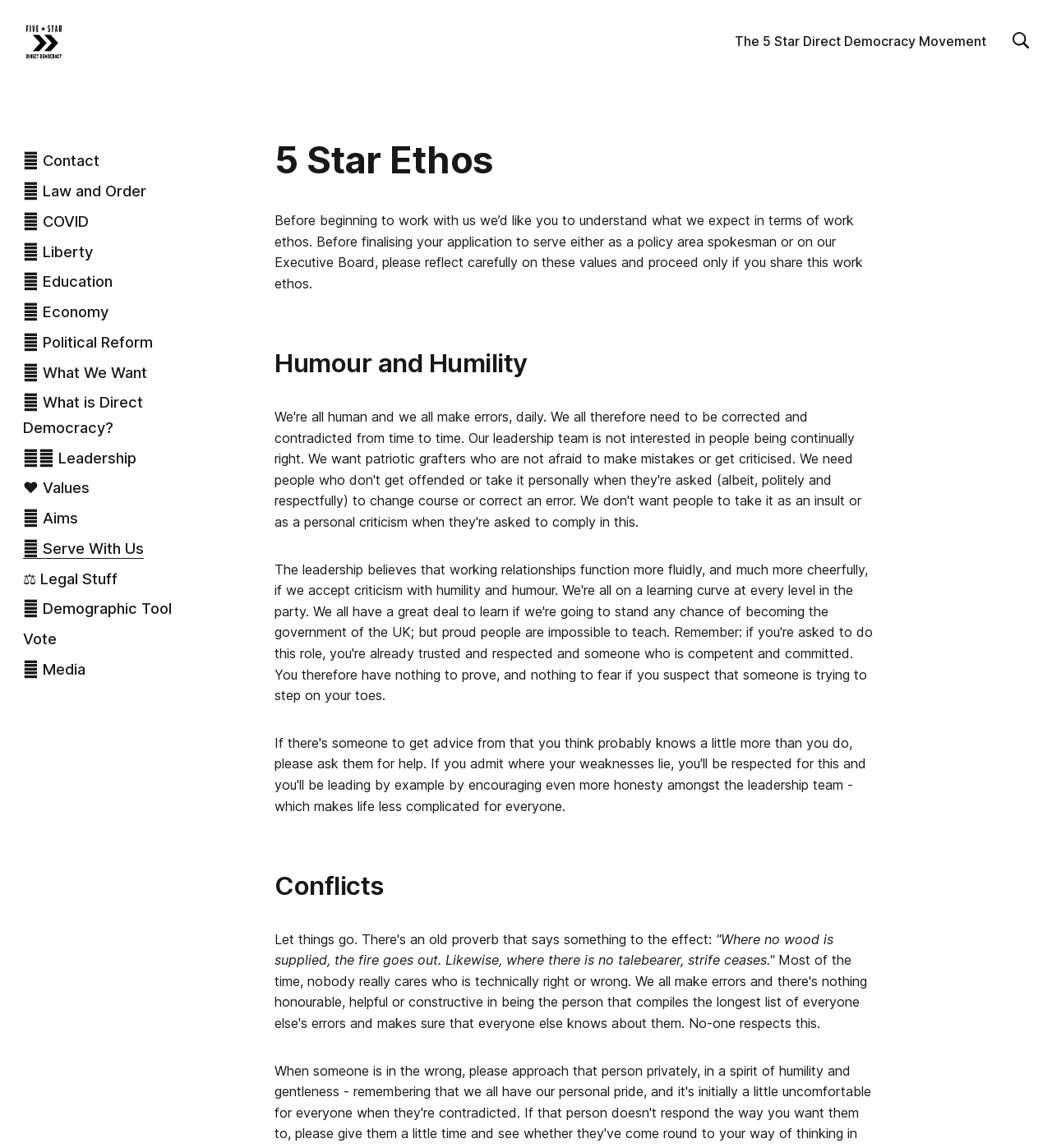Please determine the bounding box coordinates of the section I need to click to accomplish this instruction: "Click on the 'What We Want' link".

[0.022, 0.315, 0.14, 0.333]